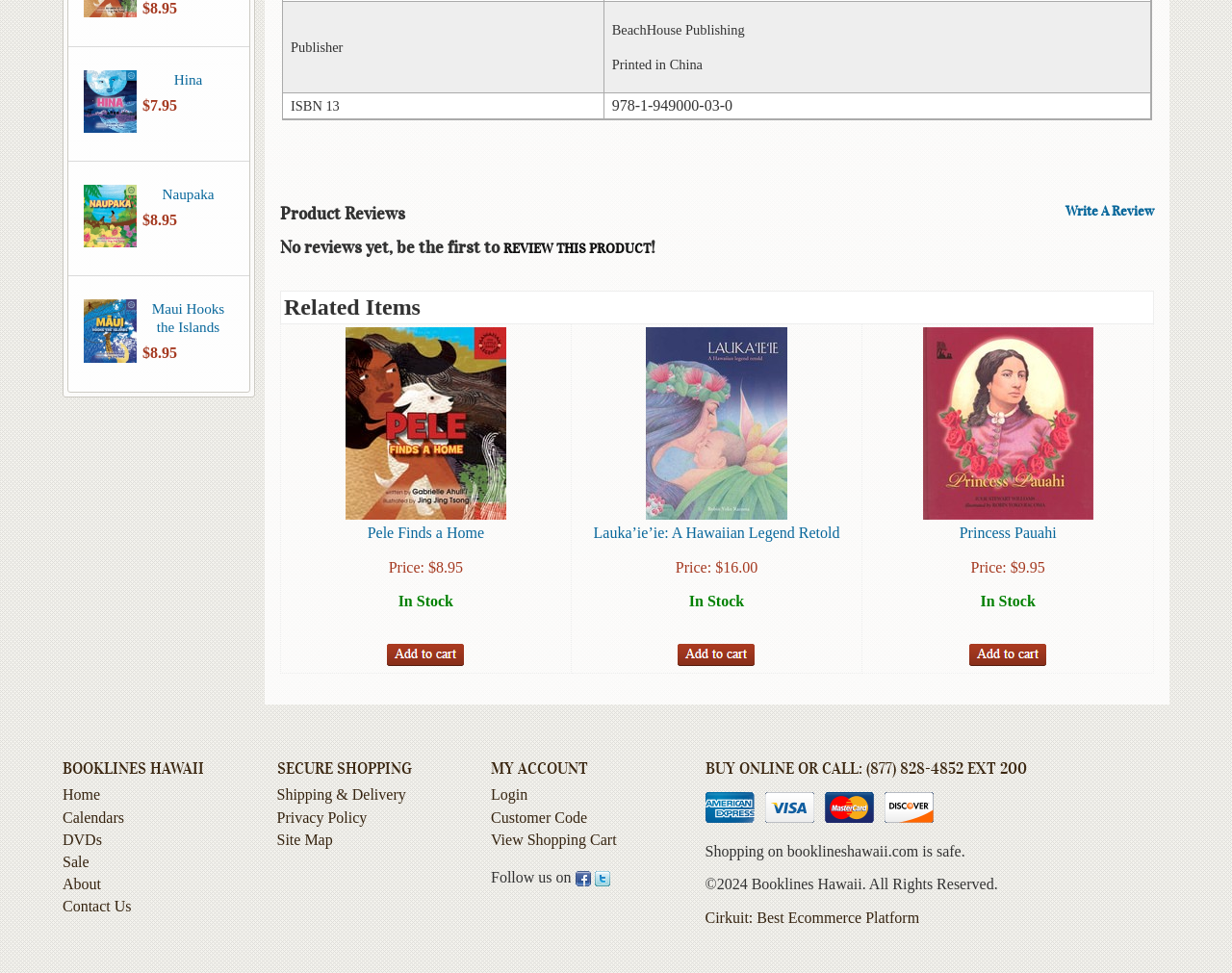Determine the bounding box coordinates of the element that should be clicked to execute the following command: "Add 'Pele Finds a Home' to shopping cart".

[0.314, 0.661, 0.377, 0.684]